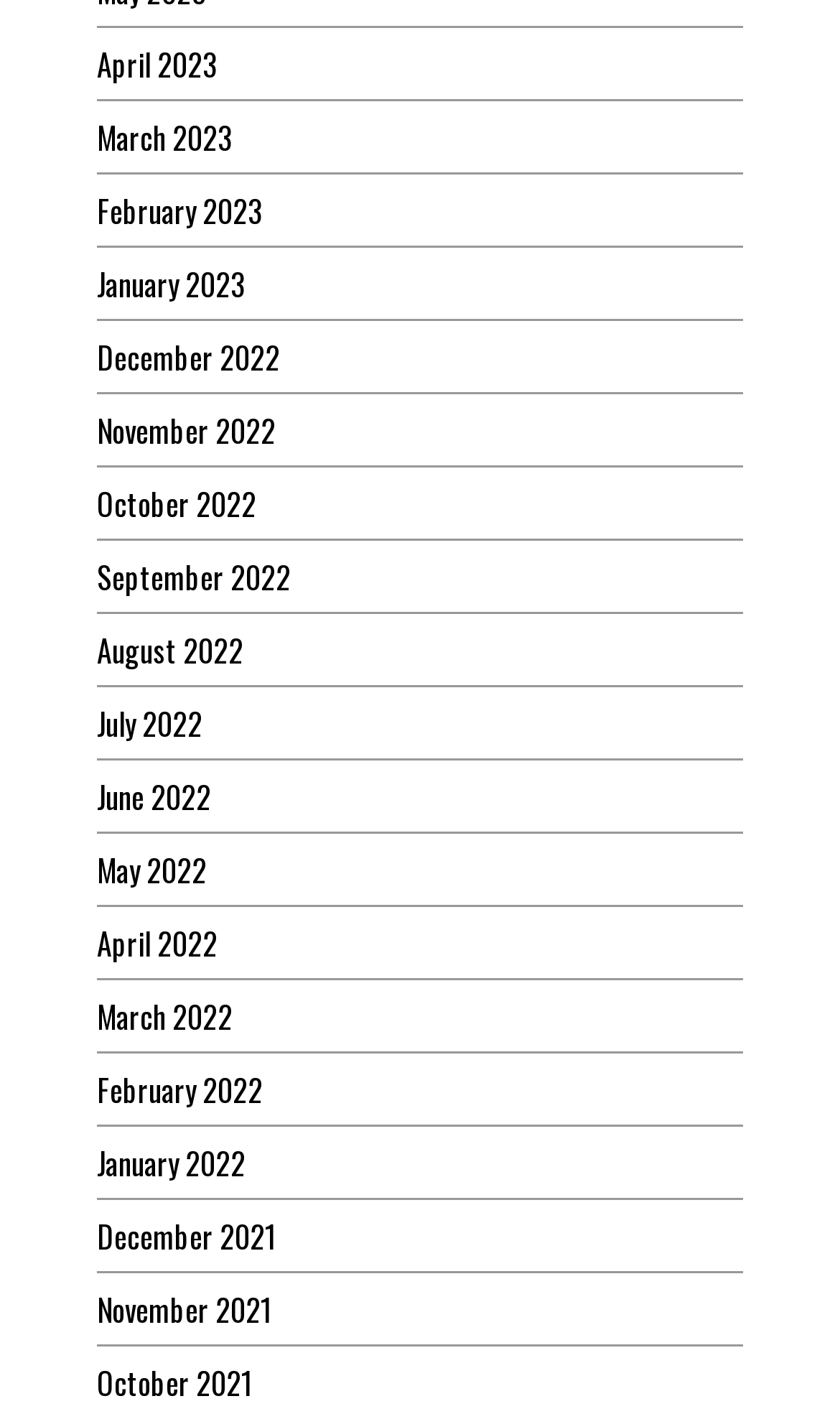Use one word or a short phrase to answer the question provided: 
What is the most recent month listed?

April 2023